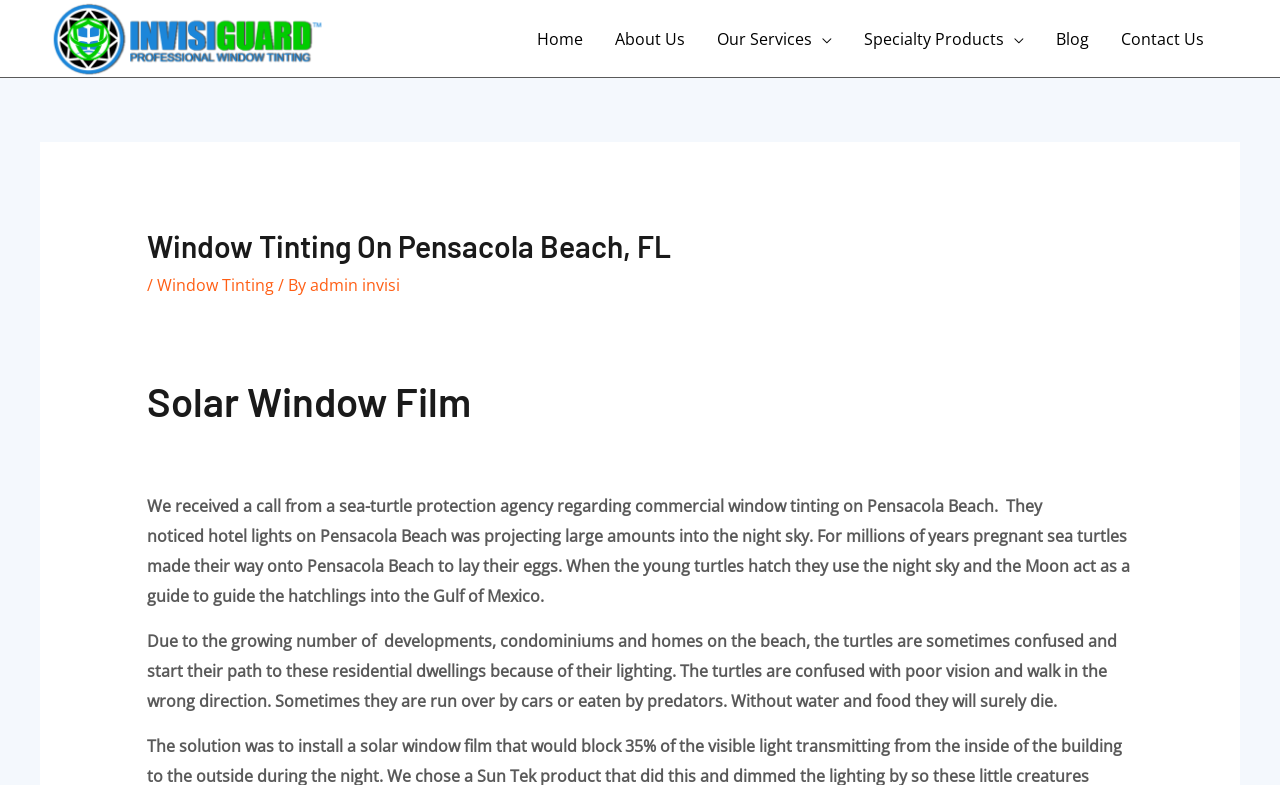Identify the bounding box coordinates of the clickable region required to complete the instruction: "go to about us page". The coordinates should be given as four float numbers within the range of 0 and 1, i.e., [left, top, right, bottom].

[0.468, 0.011, 0.548, 0.088]